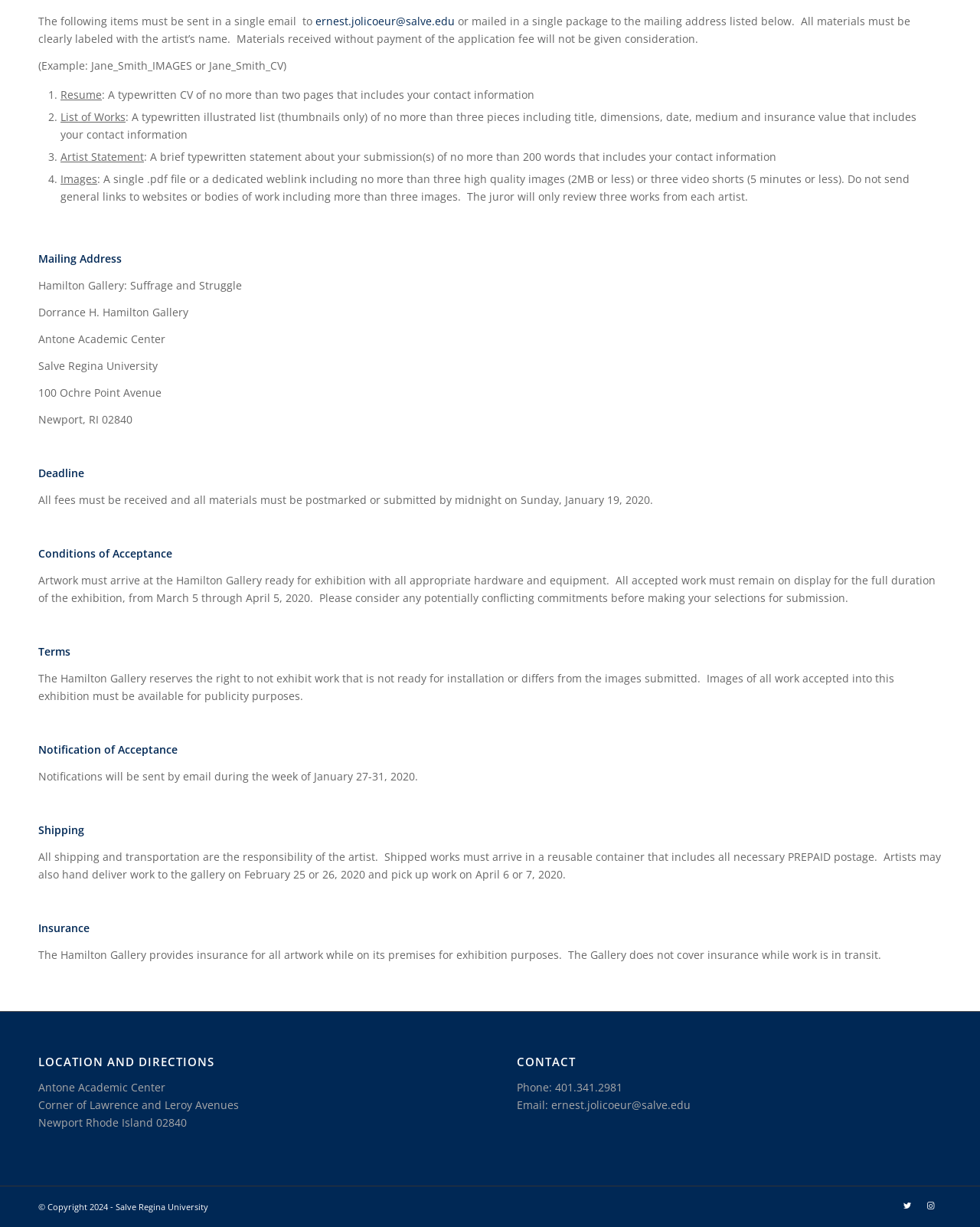What is the deadline for submitting application materials?
Please craft a detailed and exhaustive response to the question.

The deadline is mentioned in the instruction section, where it says 'All fees must be received and all materials must be postmarked or submitted by midnight on Sunday, January 19, 2020'.